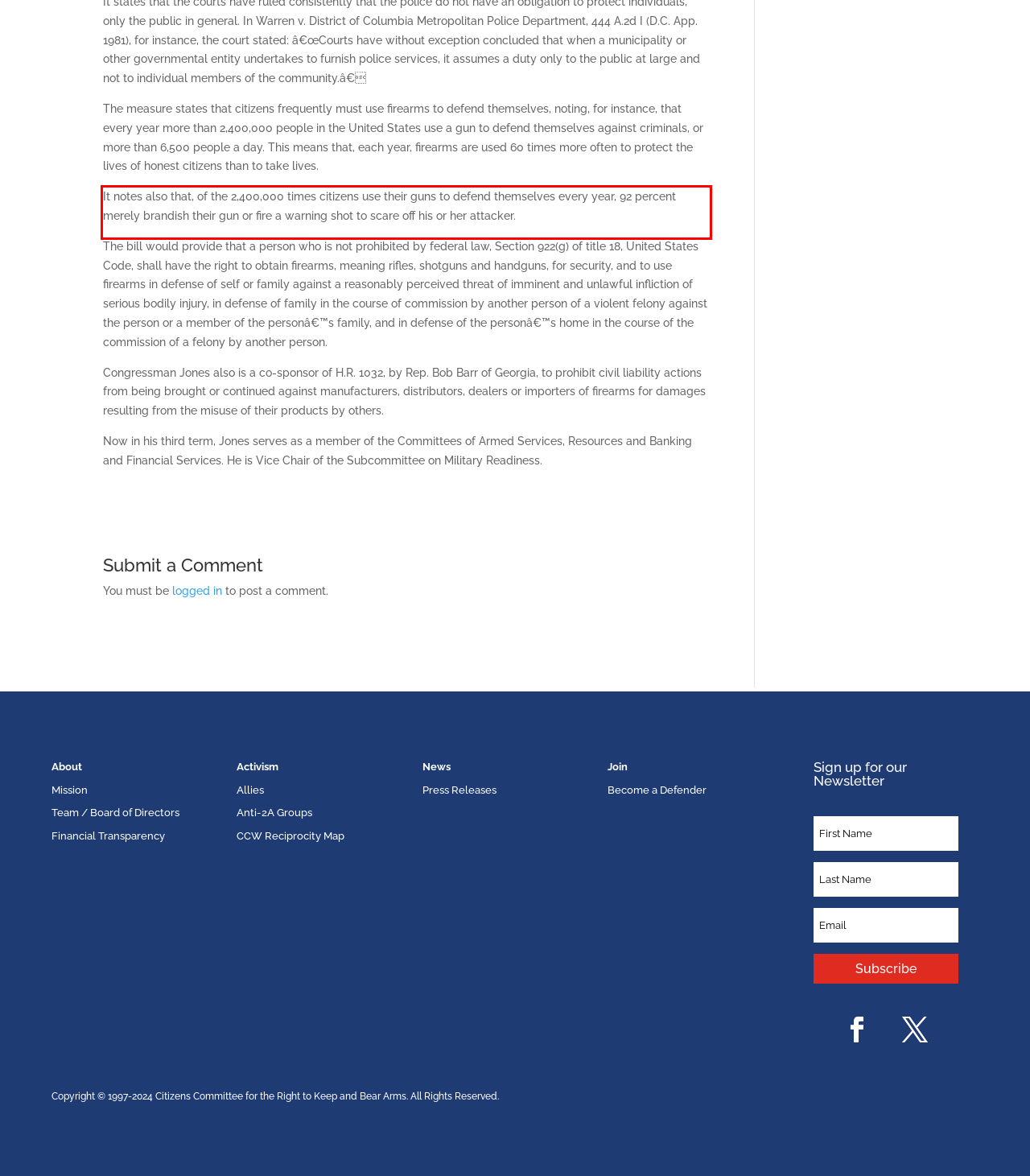You are looking at a screenshot of a webpage with a red rectangle bounding box. Use OCR to identify and extract the text content found inside this red bounding box.

It notes also that, of the 2,400,000 times citizens use their guns to defend themselves every year, 92 percent merely brandish their gun or fire a warning shot to scare off his or her attacker.